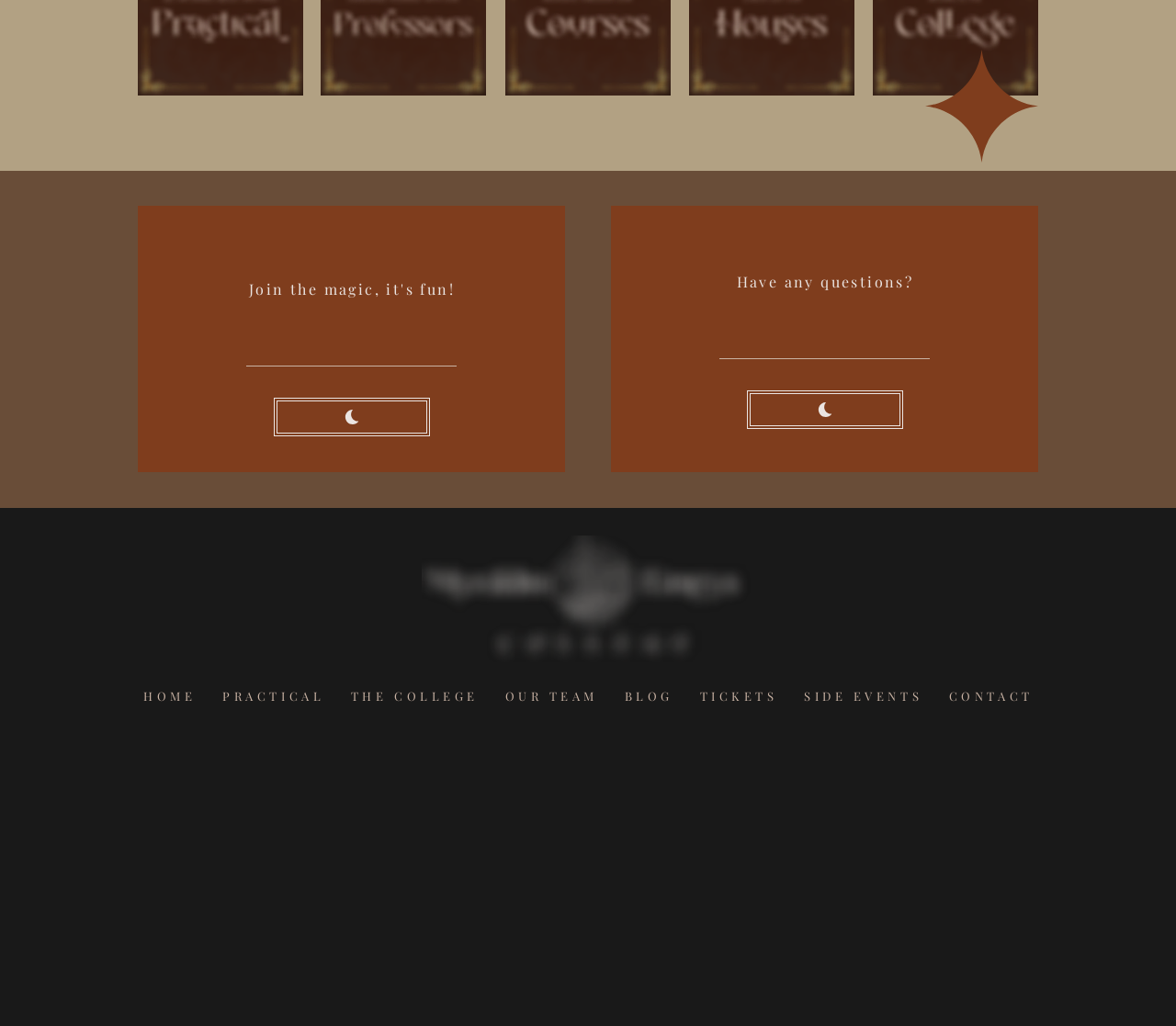How many links are there in the site navigation?
Please use the image to deliver a detailed and complete answer.

I counted the number of links in the site navigation section, which are HOME, PRACTICAL, THE COLLEGE, OUR TEAM, BLOG, TICKETS, SIDE EVENTS, and CONTACT, totaling 8 links.